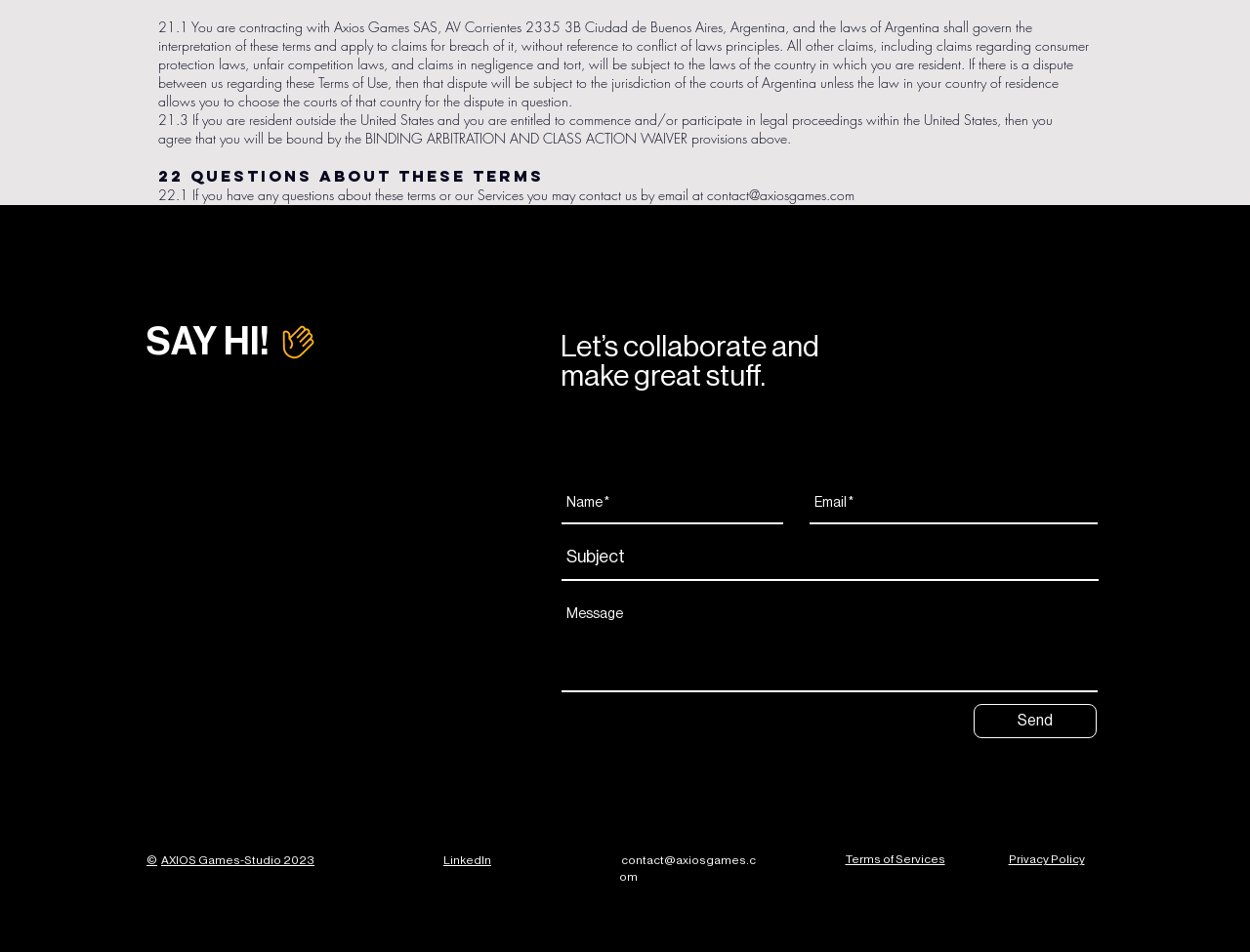What is the purpose of the 'Terms of Services' link?
Please look at the screenshot and answer using one word or phrase.

To view terms of service